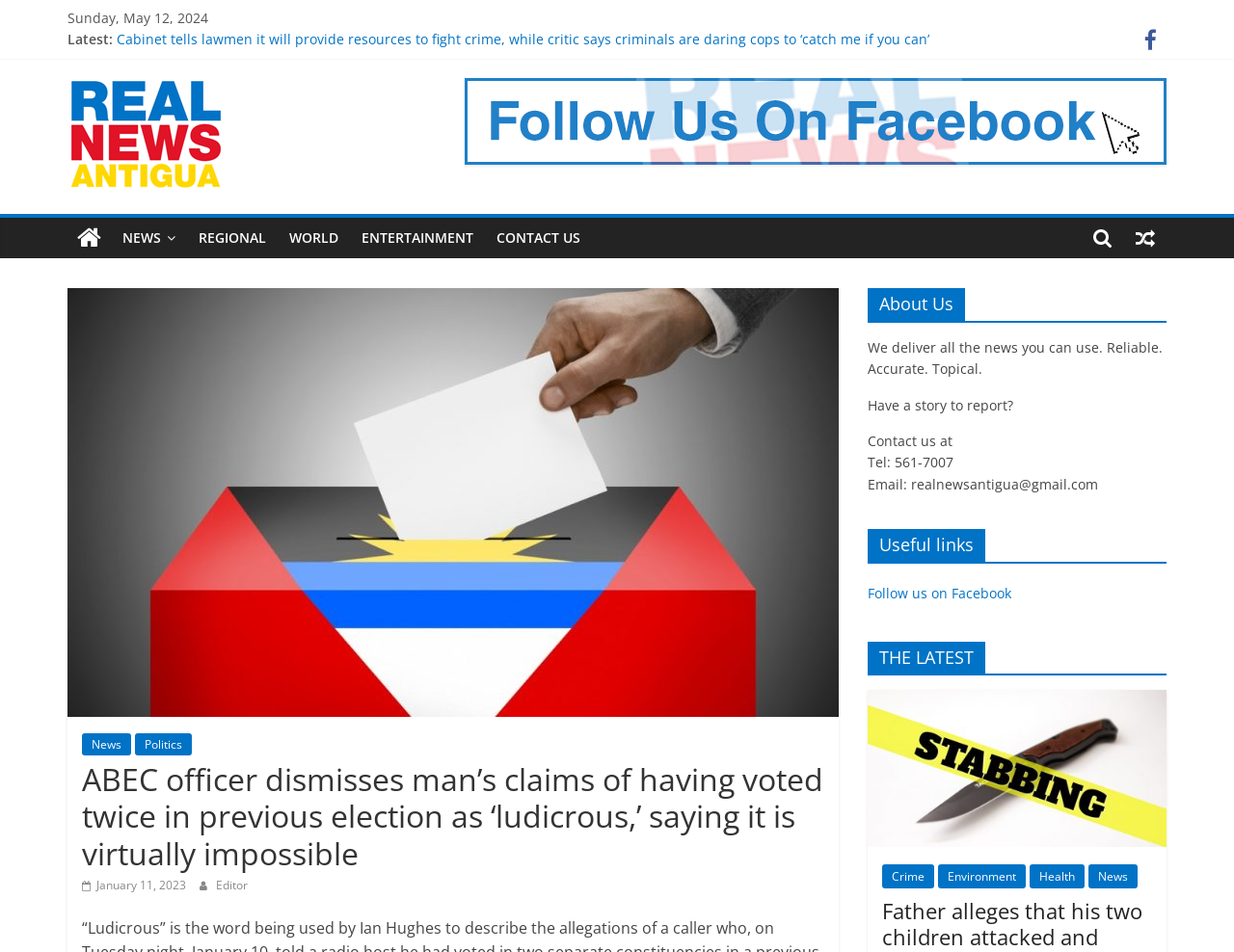Answer the question below using just one word or a short phrase: 
What is the date displayed at the top of the webpage?

Sunday, May 12, 2024